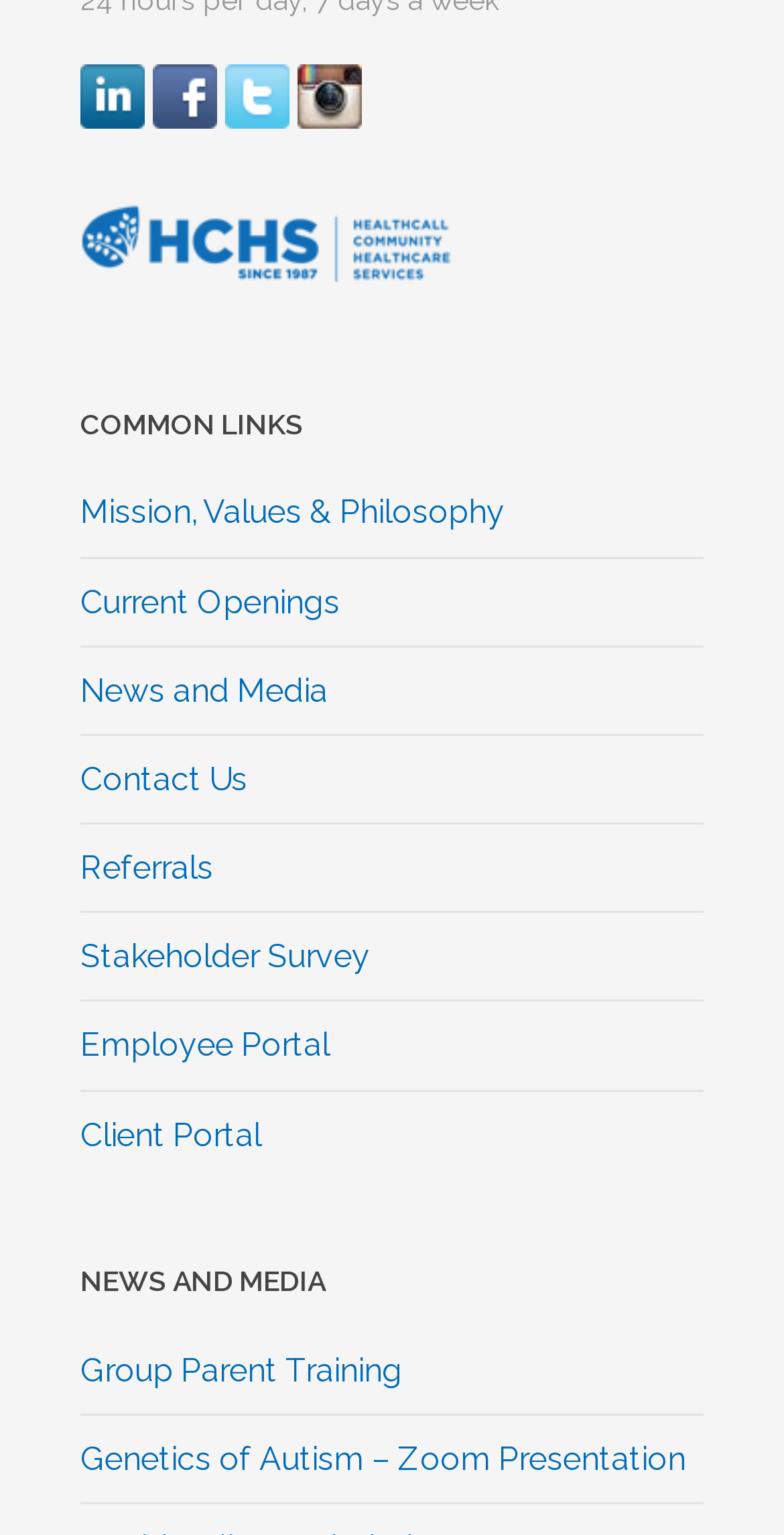How many portal links are there?
Based on the screenshot, provide a one-word or short-phrase response.

2